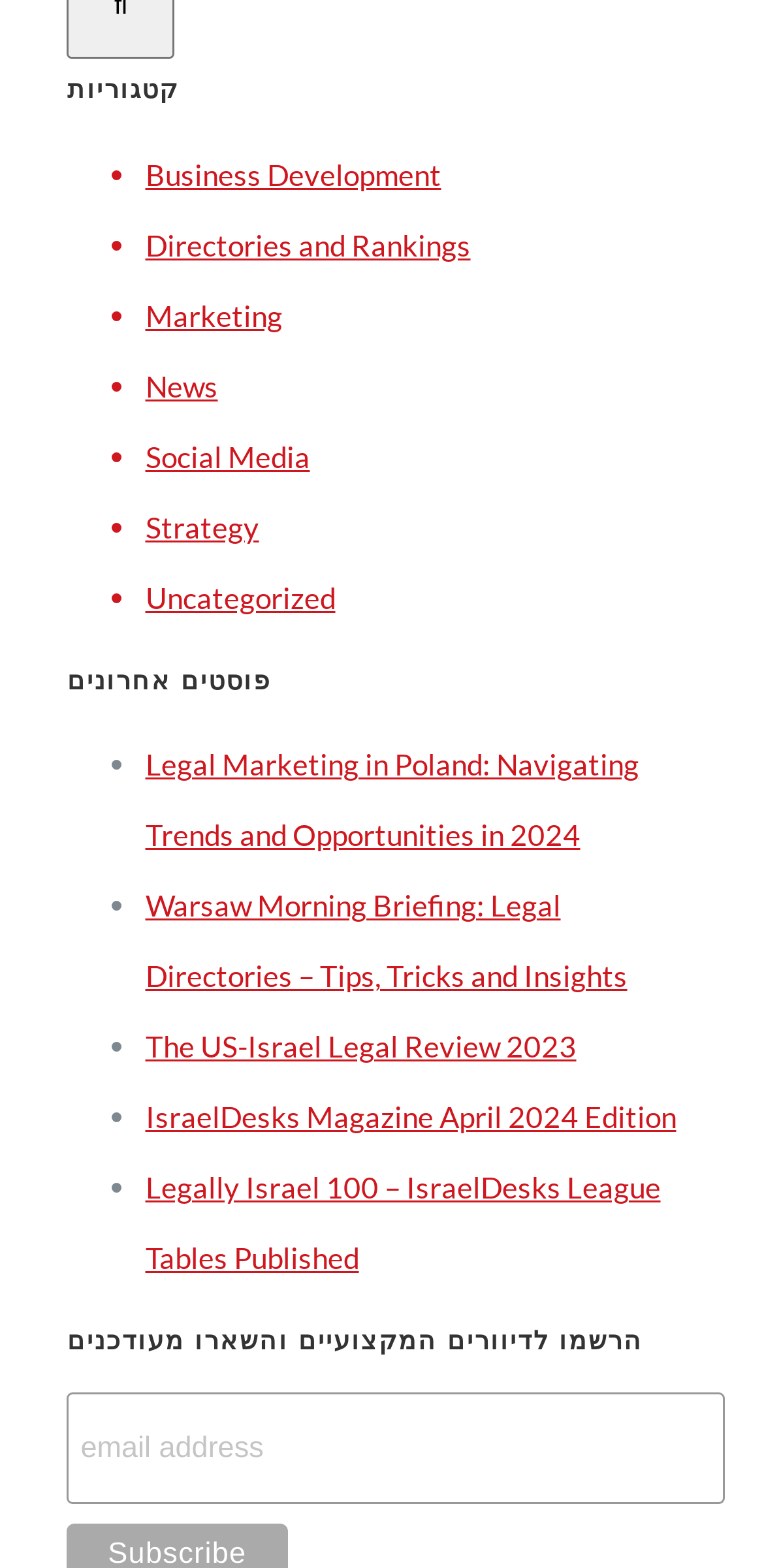Please answer the following question as detailed as possible based on the image: 
What is the second category listed?

I looked at the list of categories and found the second one, which is 'Directories and Rankings', following 'Business Development'.